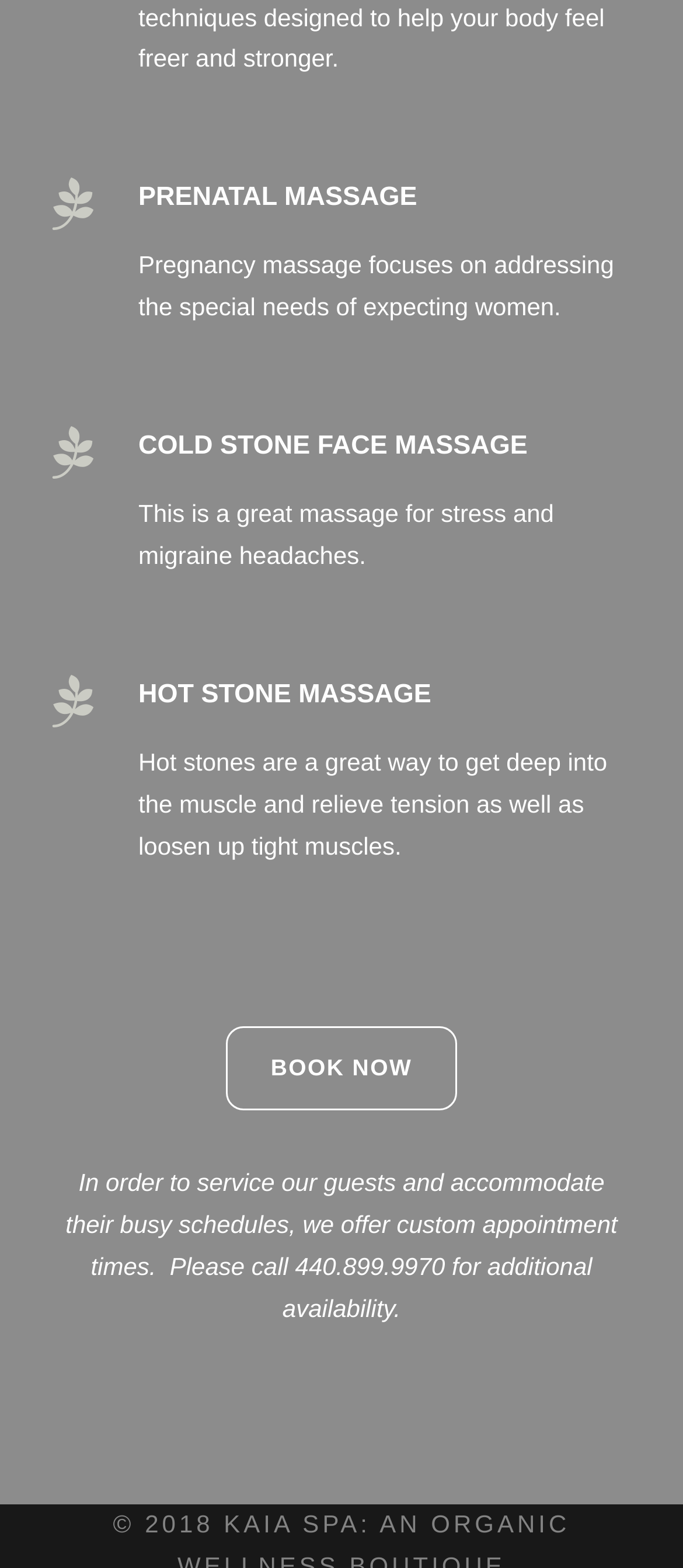What is the purpose of cold stone face massage?
Based on the visual content, answer with a single word or a brief phrase.

For stress and migraine headaches